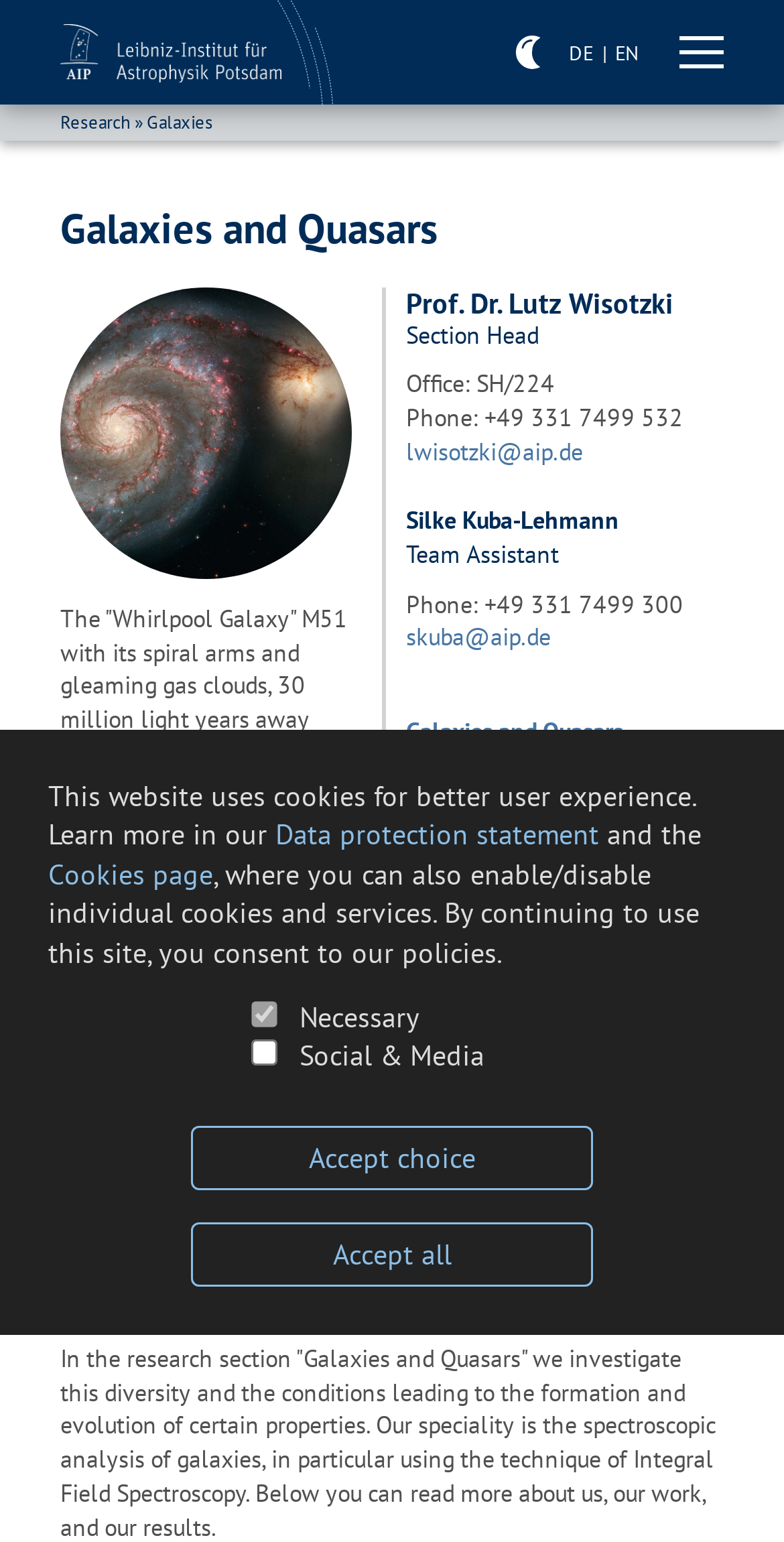Identify the bounding box coordinates of the area that should be clicked in order to complete the given instruction: "View Lydia Hol's profile". The bounding box coordinates should be four float numbers between 0 and 1, i.e., [left, top, right, bottom].

None